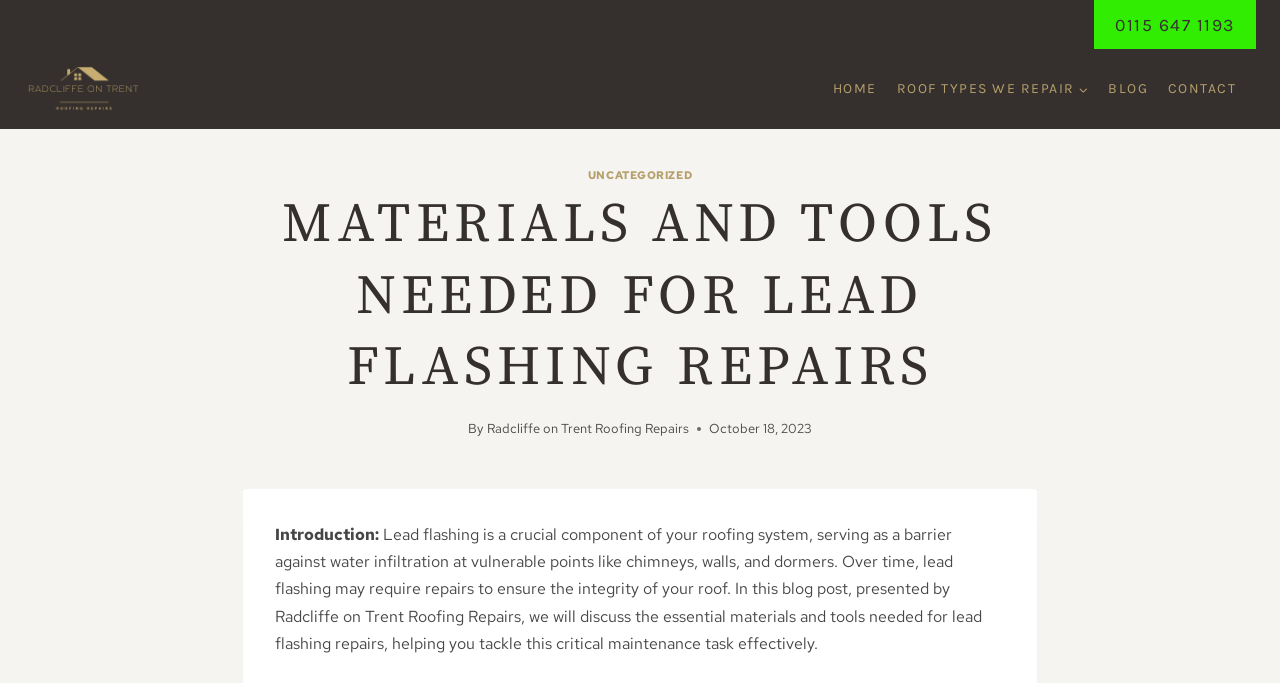Bounding box coordinates should be provided in the format (top-left x, top-left y, bottom-right x, bottom-right y) with all values between 0 and 1. Identify the bounding box for this UI element: Home

[0.643, 0.101, 0.693, 0.16]